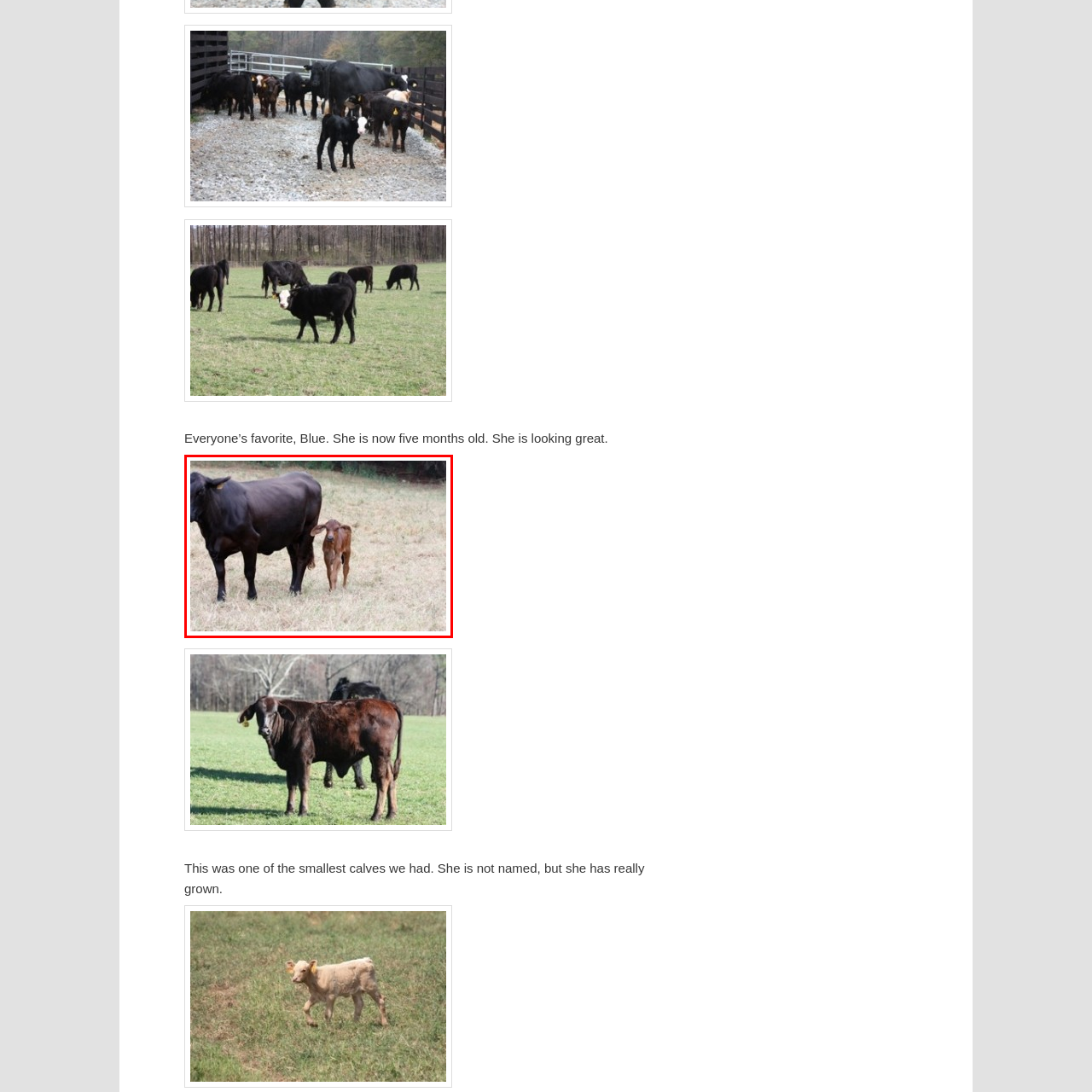Concentrate on the part of the image bordered in red, What is the setting of the image? Answer concisely with a word or phrase.

Grassy field